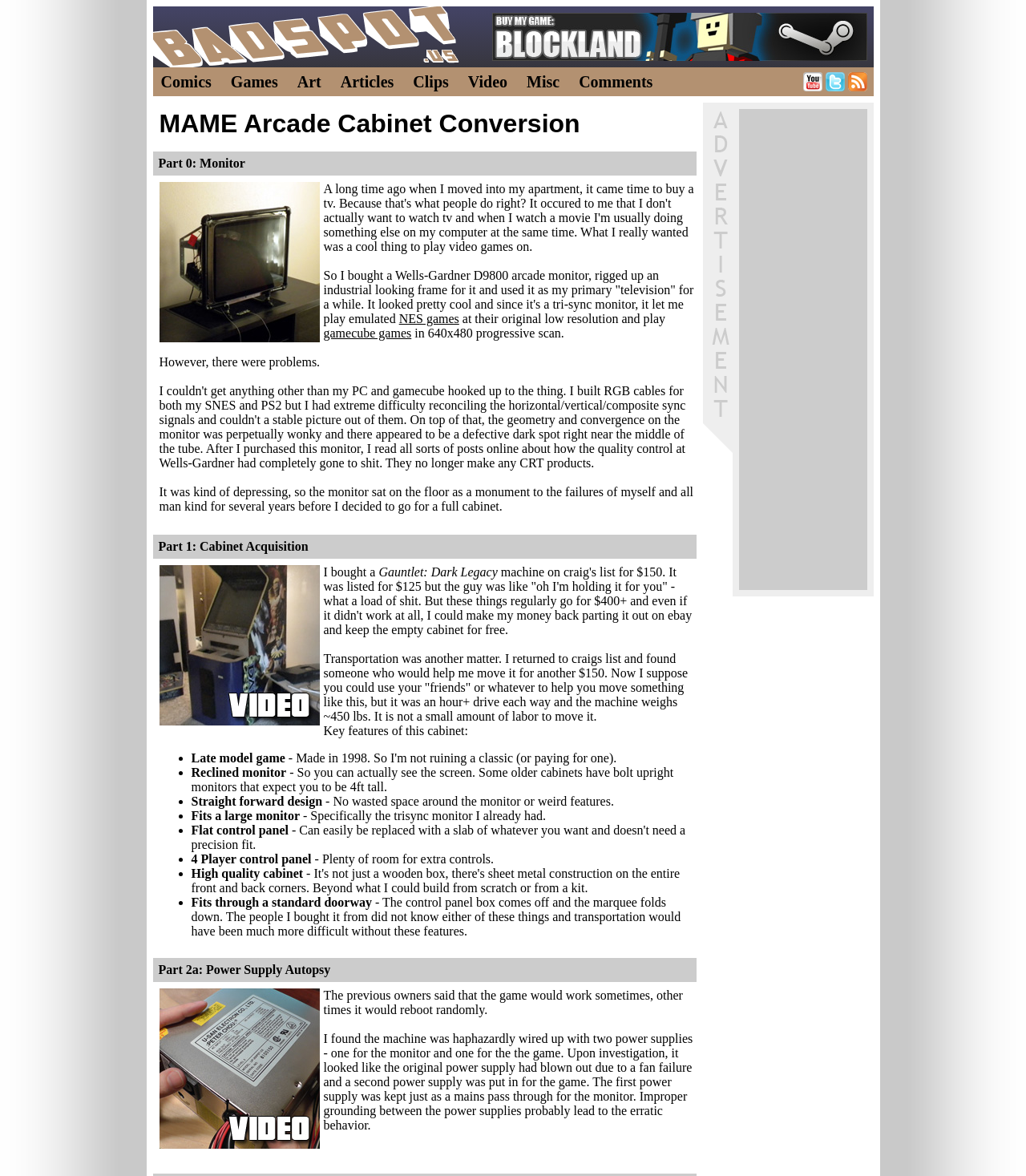Given the element description: "aria-label="Advertisement" name="aswift_0" title="Advertisement"", predict the bounding box coordinates of the UI element it refers to, using four float numbers between 0 and 1, i.e., [left, top, right, bottom].

[0.72, 0.093, 0.845, 0.502]